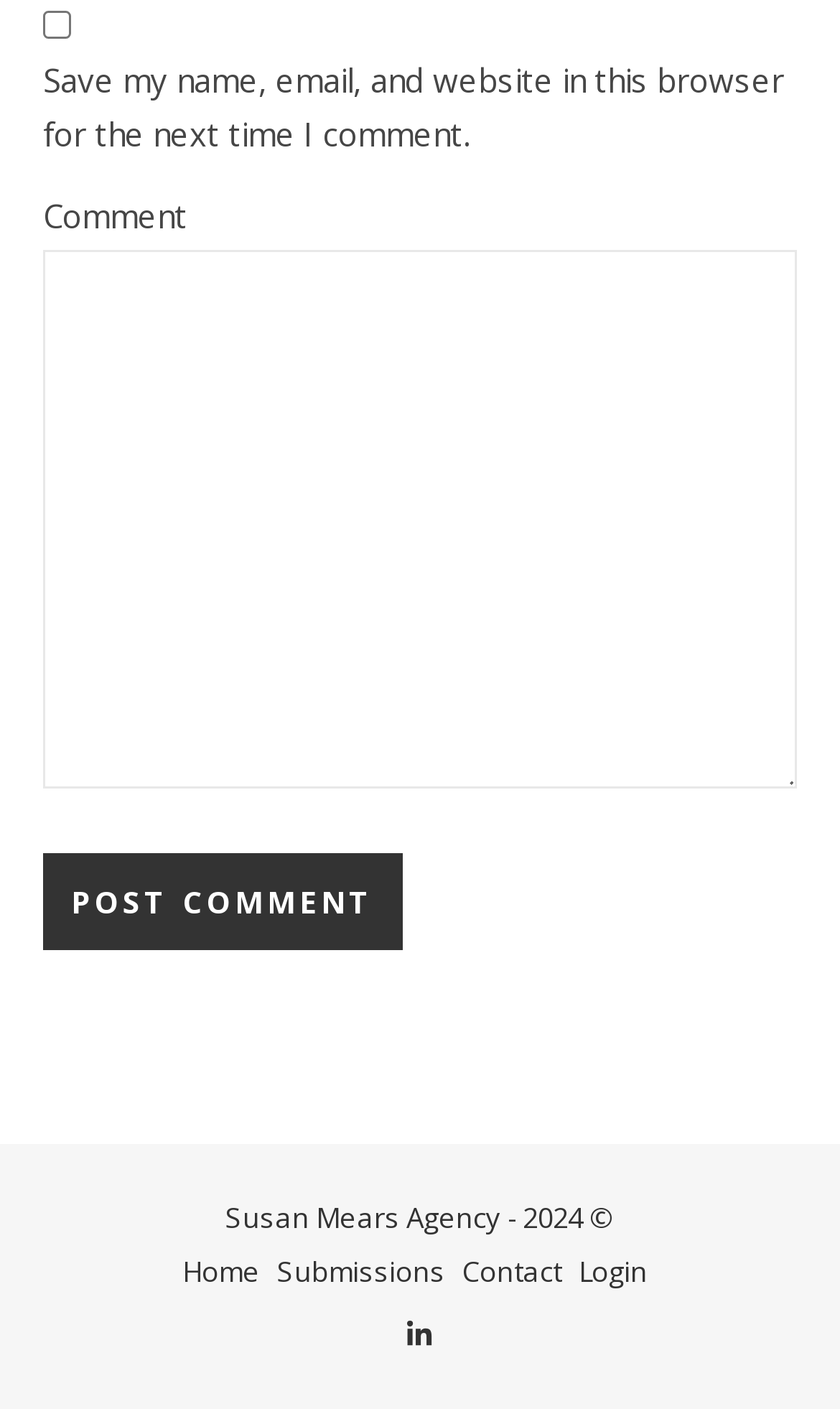How many links are in the footer?
Answer with a single word or short phrase according to what you see in the image.

5